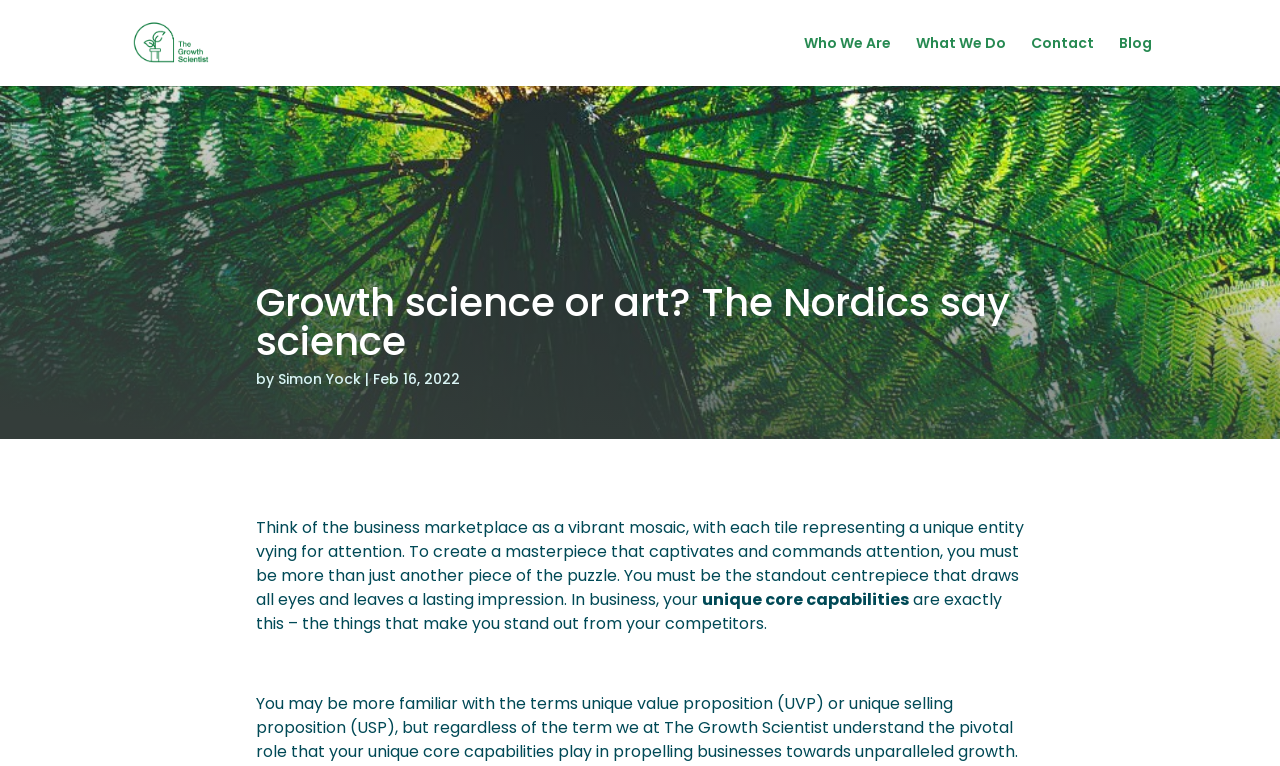Explain in detail what you observe on this webpage.

The webpage appears to be a blog post or article from "The Growth Scientist" website. At the top, there is a logo image of "The Growth Scientist" accompanied by a link with the same name. Below the logo, there is a navigation menu with four links: "Who We Are", "What We Do", "Contact", and "Blog", arranged horizontally from left to right.

The main content of the webpage is a blog post titled "Growth science or art? The Nordics say science", which is displayed prominently in the center of the page. The title is followed by the author's name, "Simon Yock", and the publication date, "Feb 16, 2022".

The blog post itself is divided into three paragraphs. The first paragraph describes the business marketplace as a vibrant mosaic, where each entity must stand out to capture attention. The second paragraph highlights the importance of unique core capabilities in making a business stand out from its competitors. The third paragraph explains that these unique core capabilities are crucial for propelling businesses towards growth, and that "The Growth Scientist" understands their pivotal role.

Throughout the webpage, the text is arranged in a clear and readable format, with headings, paragraphs, and links organized in a logical and easy-to-follow structure.